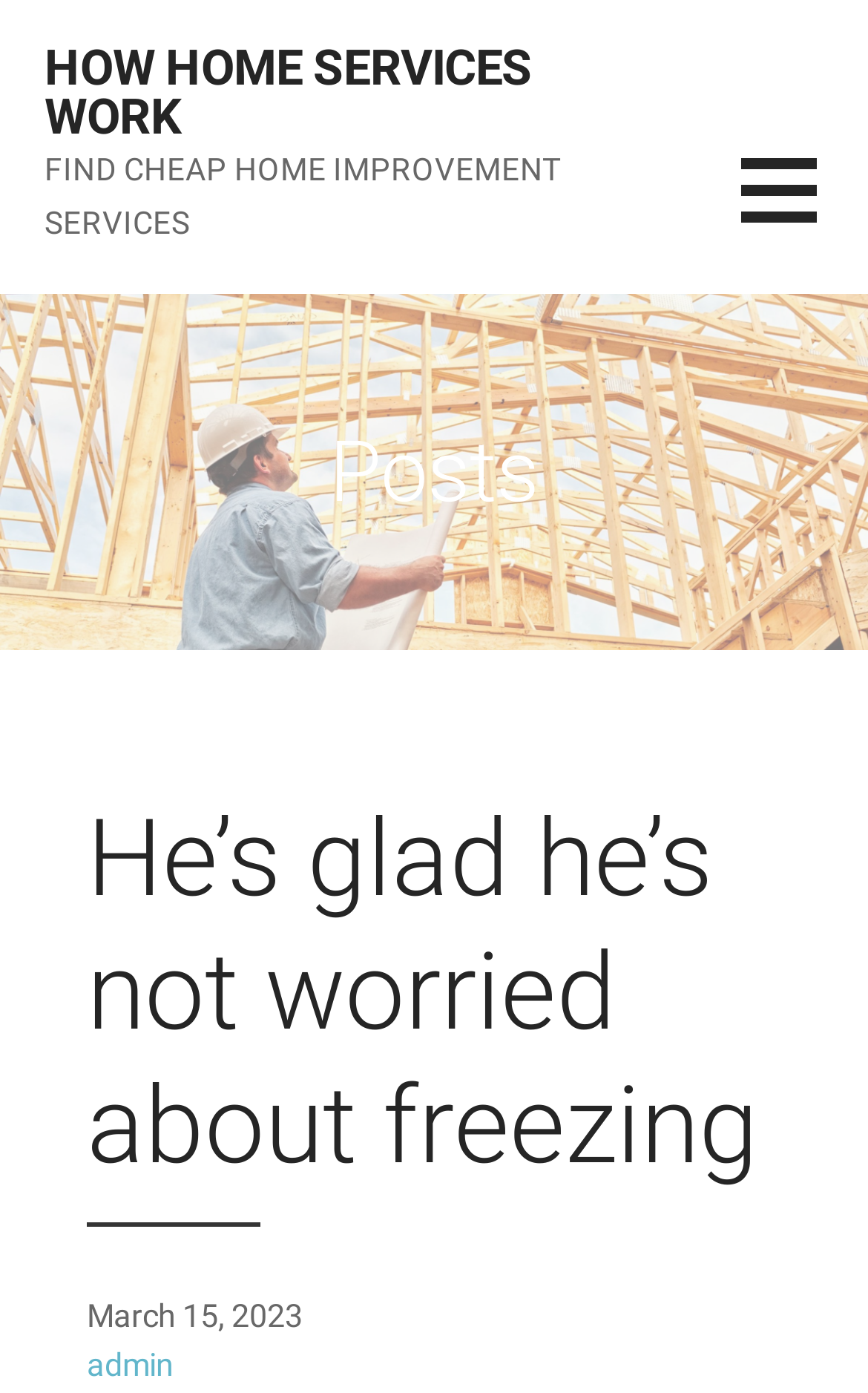When was the post published?
Please respond to the question with a detailed and informative answer.

I determined the publication date of the post by looking at the StaticText element with the text 'March 15, 2023', which is located below the post title and is likely to be the publication date.